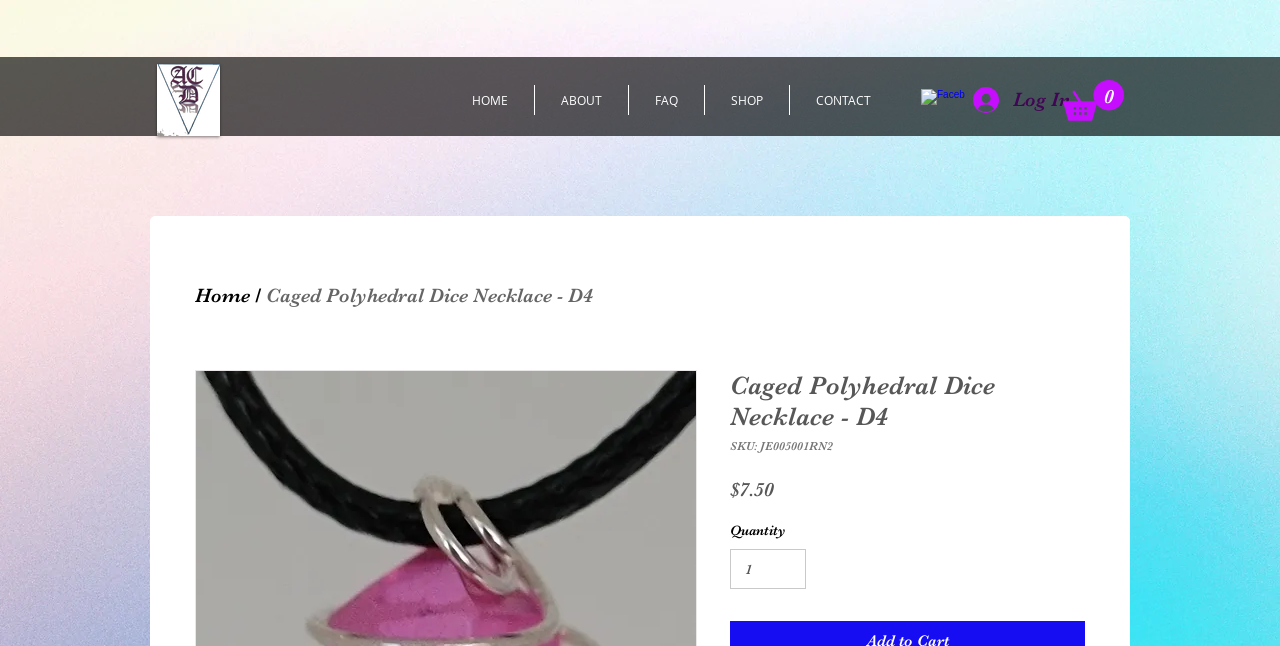What social media platform is linked in the social bar?
Carefully examine the image and provide a detailed answer to the question.

The social media platform linked in the social bar can be found by examining the social bar section, where a Facebook link is present.